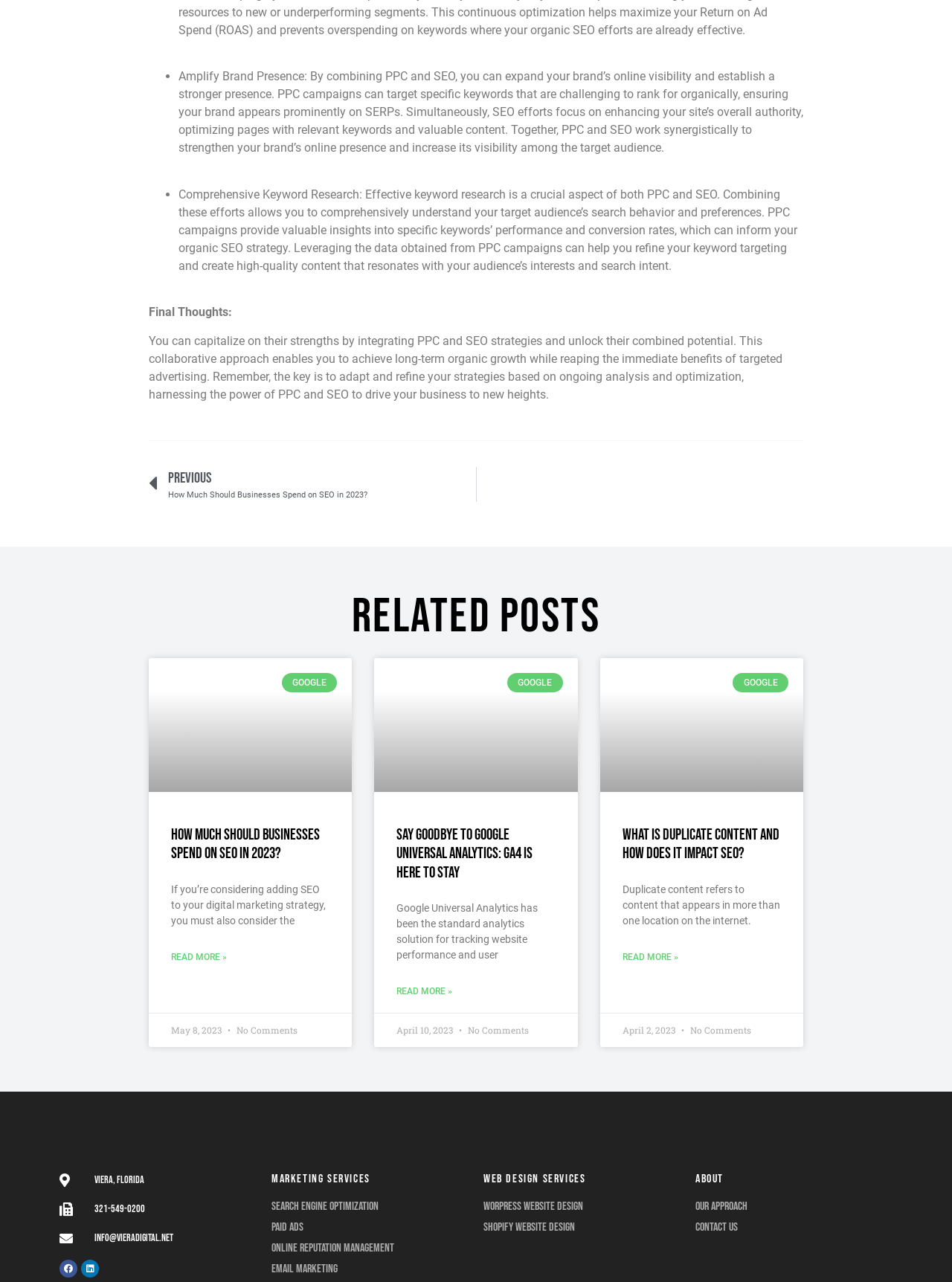Identify the bounding box coordinates of the element that should be clicked to fulfill this task: "Read more about What is Duplicate Content and How Does It Impact SEO?". The coordinates should be provided as four float numbers between 0 and 1, i.e., [left, top, right, bottom].

[0.654, 0.741, 0.712, 0.751]